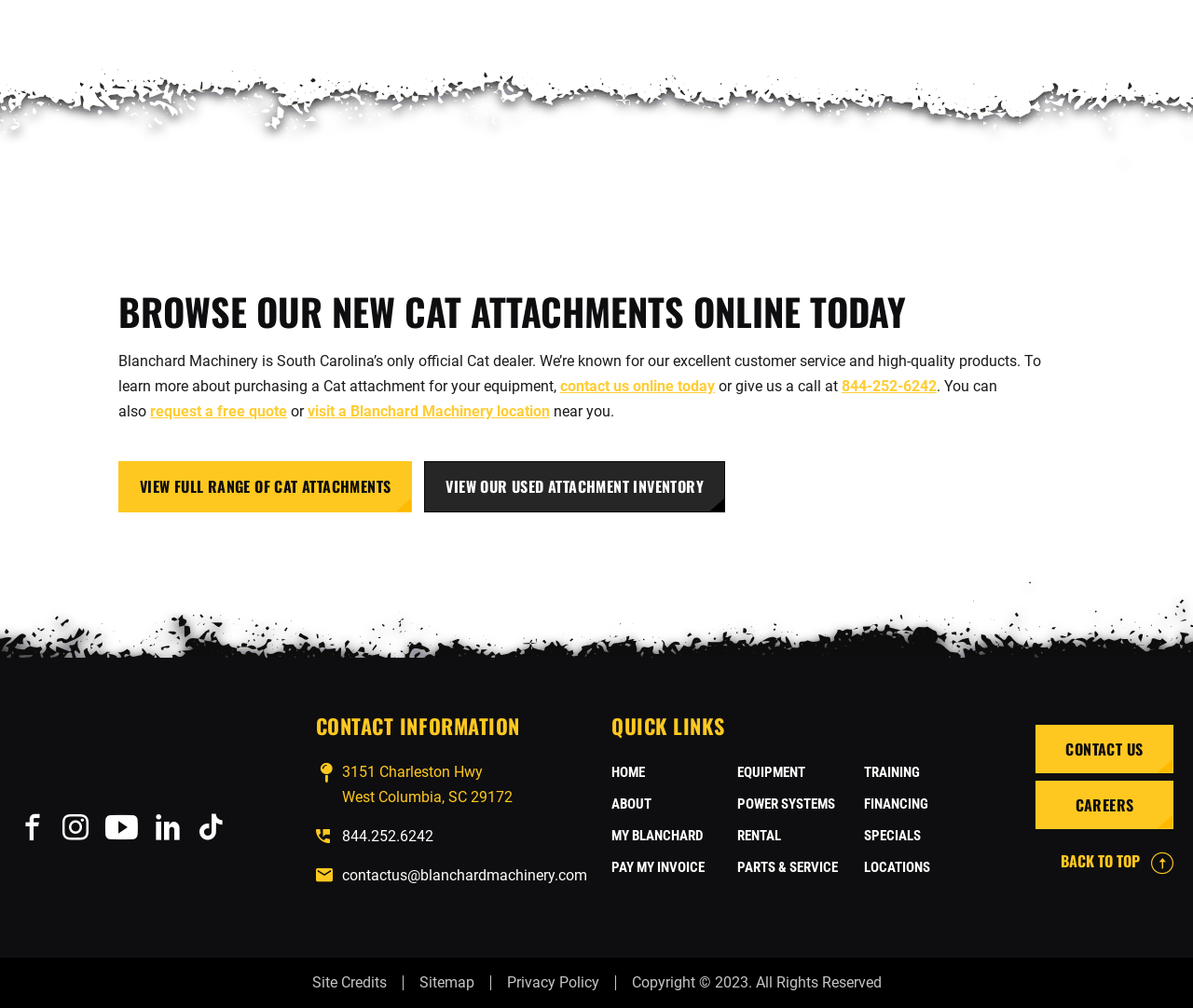Refer to the image and provide an in-depth answer to the question: 
How to contact Blanchard Machinery?

The webpage provides multiple ways to contact Blanchard Machinery, including calling 844-252-6242, requesting a free quote, visiting a location, or contacting them online.